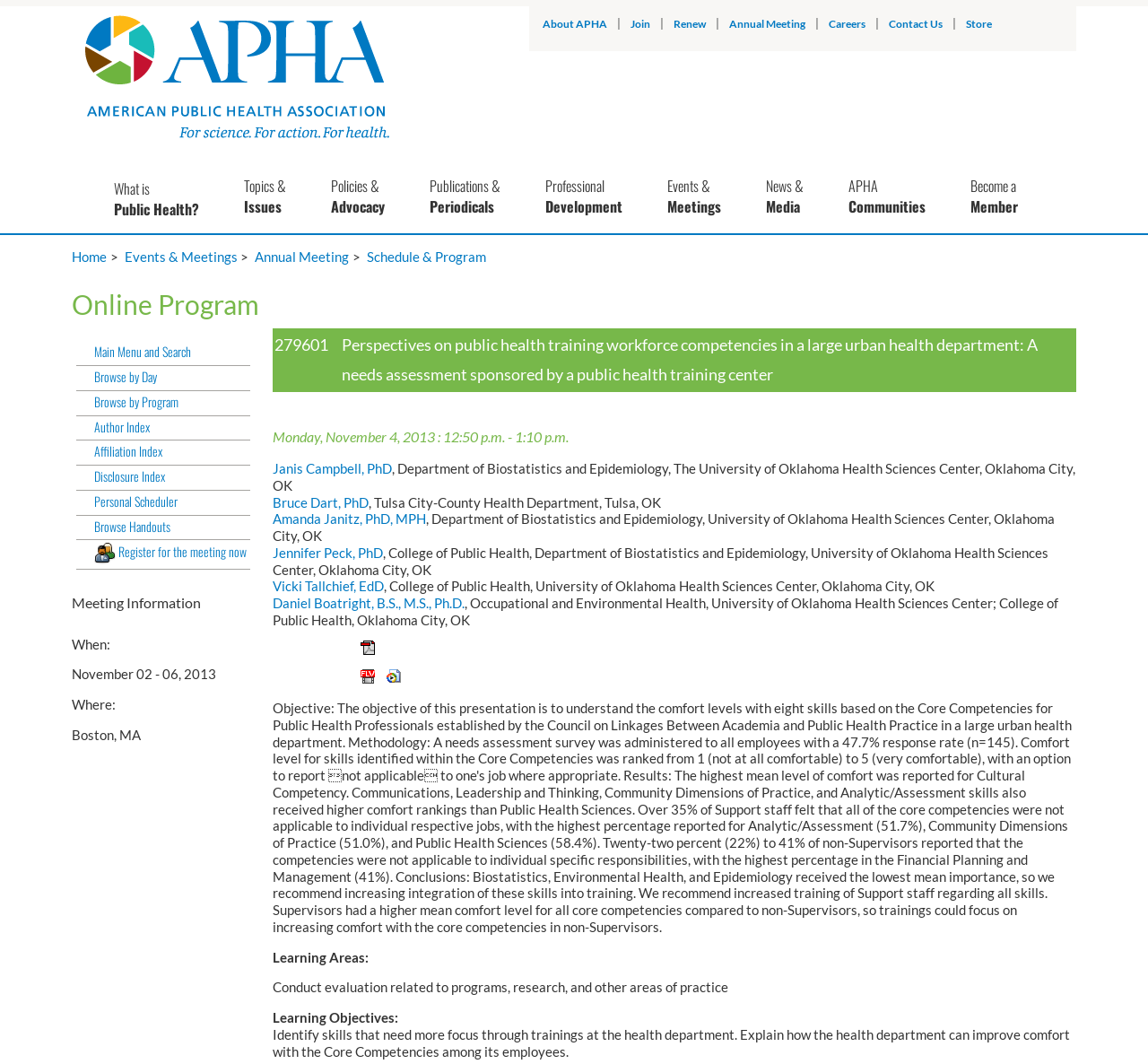Predict the bounding box coordinates of the area that should be clicked to accomplish the following instruction: "Browse by Program". The bounding box coordinates should consist of four float numbers between 0 and 1, i.e., [left, top, right, bottom].

[0.066, 0.37, 0.218, 0.391]